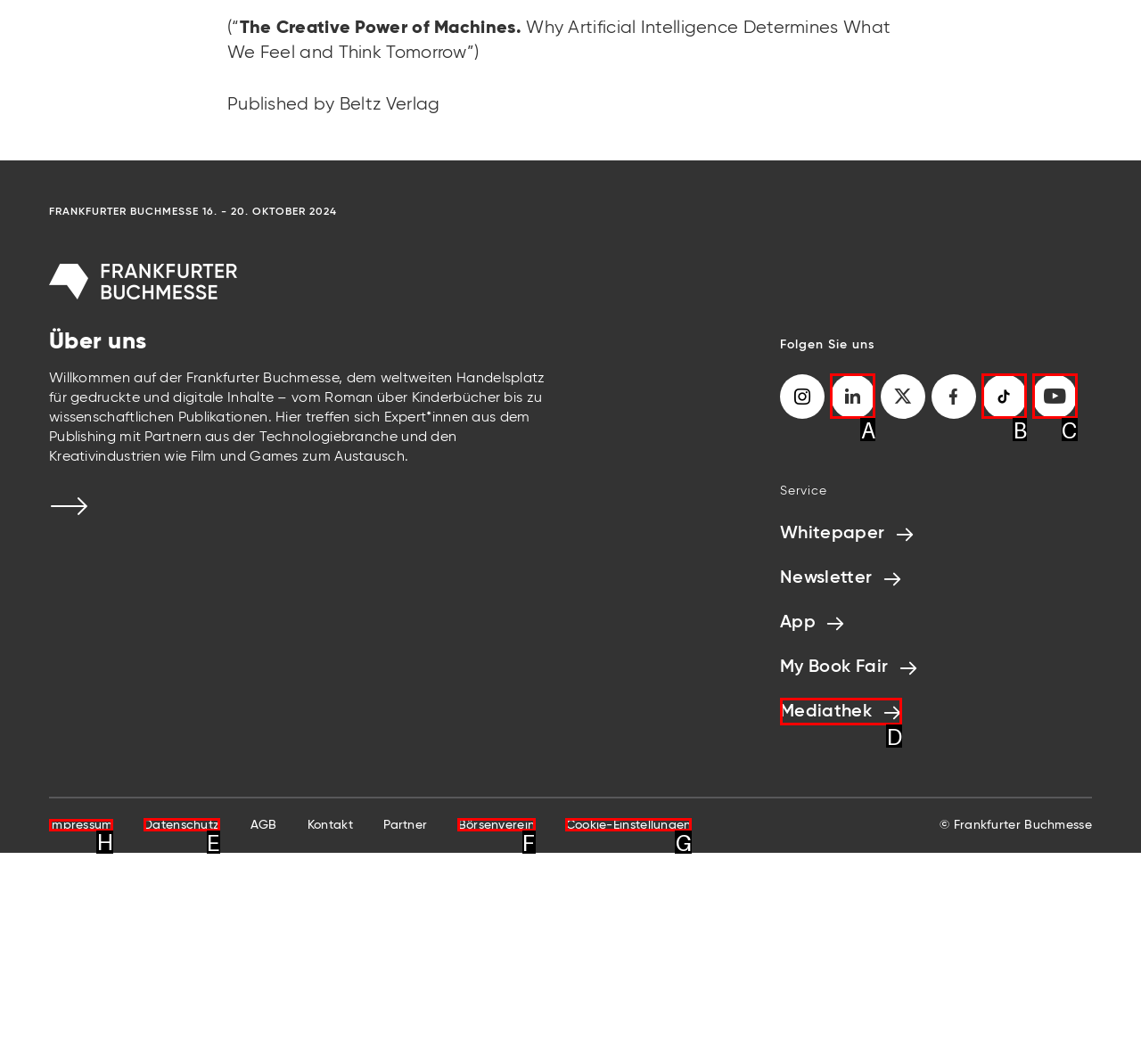Select the letter of the UI element you need to click on to fulfill this task: Go to Impressum. Write down the letter only.

H